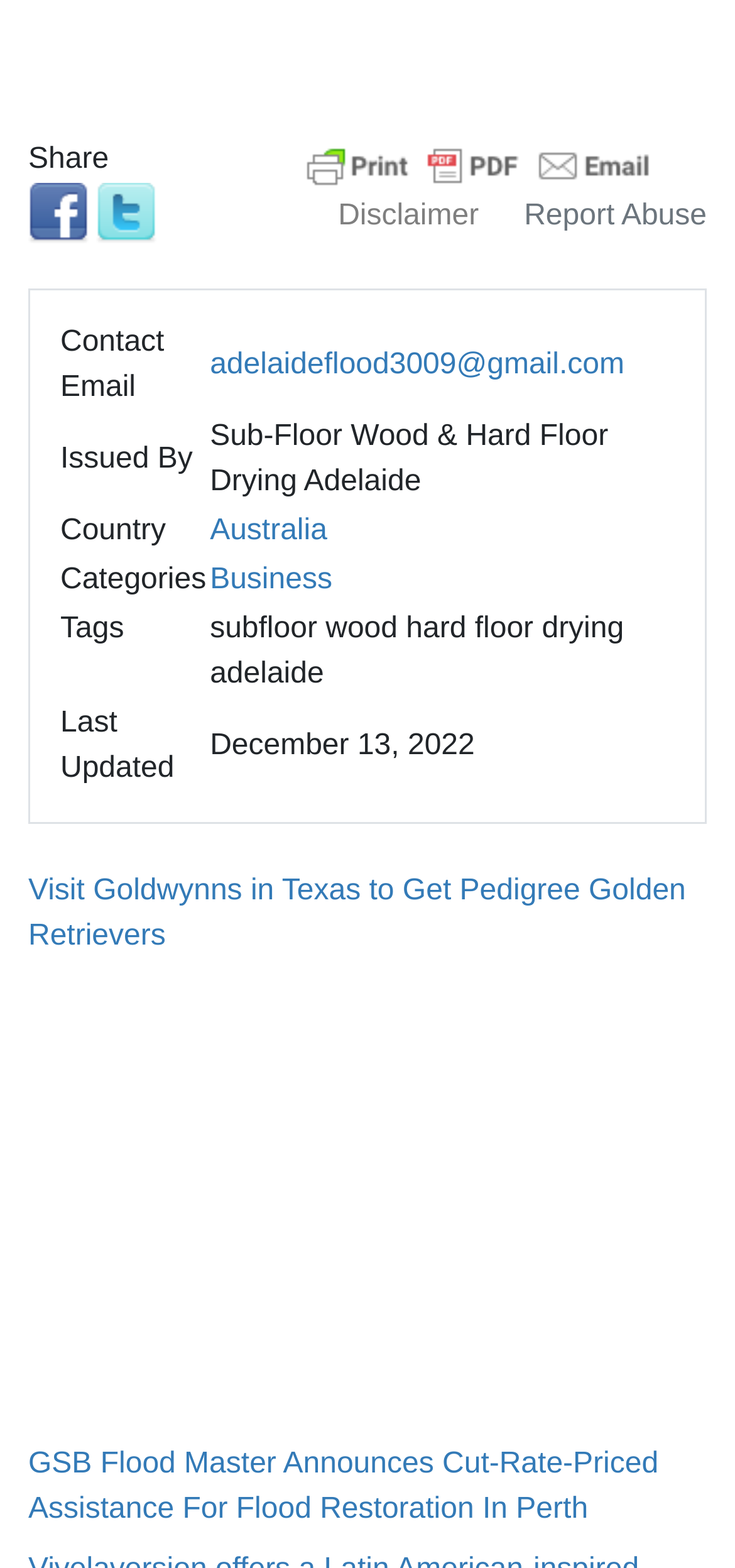Please determine the bounding box coordinates of the element's region to click in order to carry out the following instruction: "Read the disclaimer". The coordinates should be four float numbers between 0 and 1, i.e., [left, top, right, bottom].

[0.46, 0.127, 0.651, 0.148]